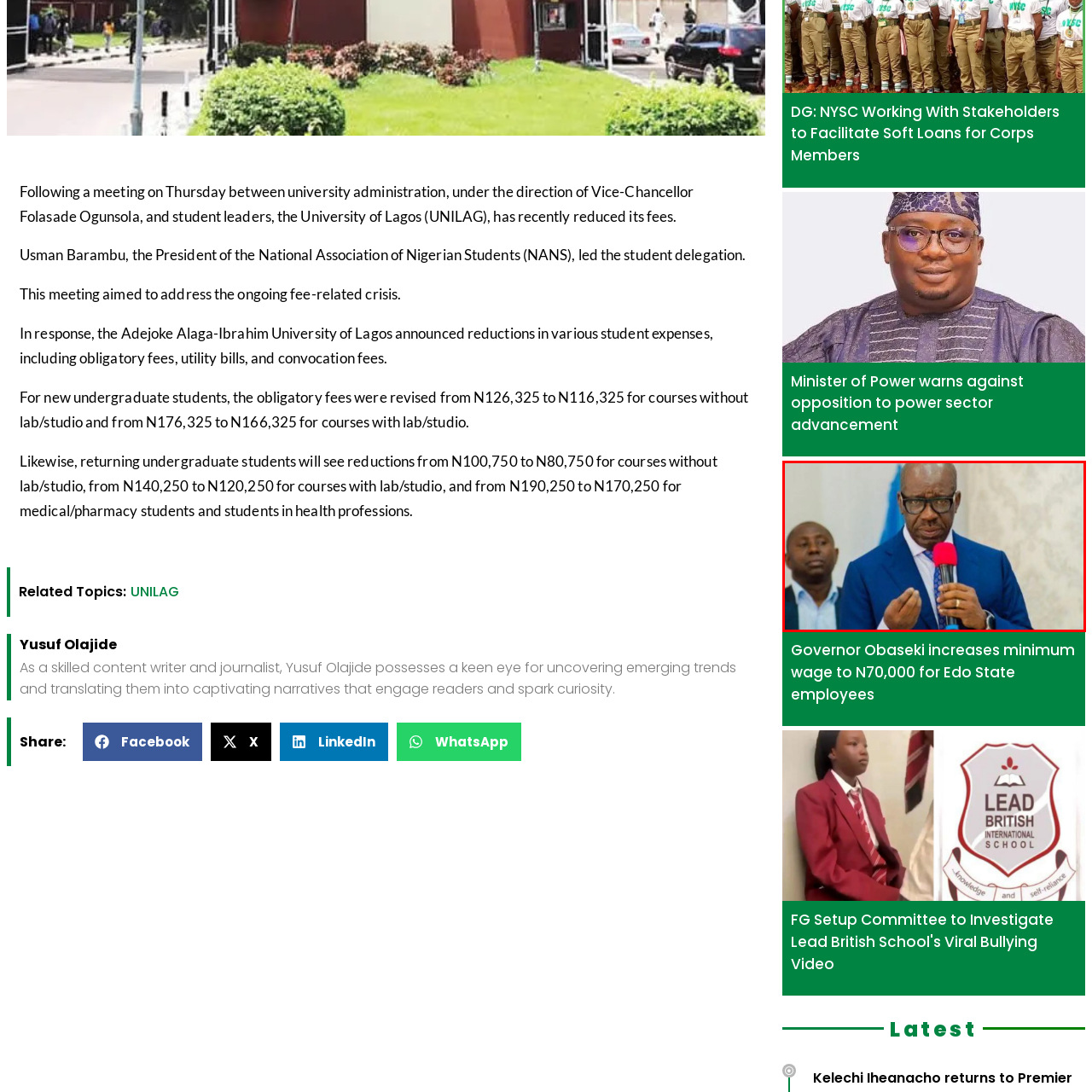How many people are in the foreground?
Check the image inside the red boundary and answer the question using a single word or brief phrase.

Two